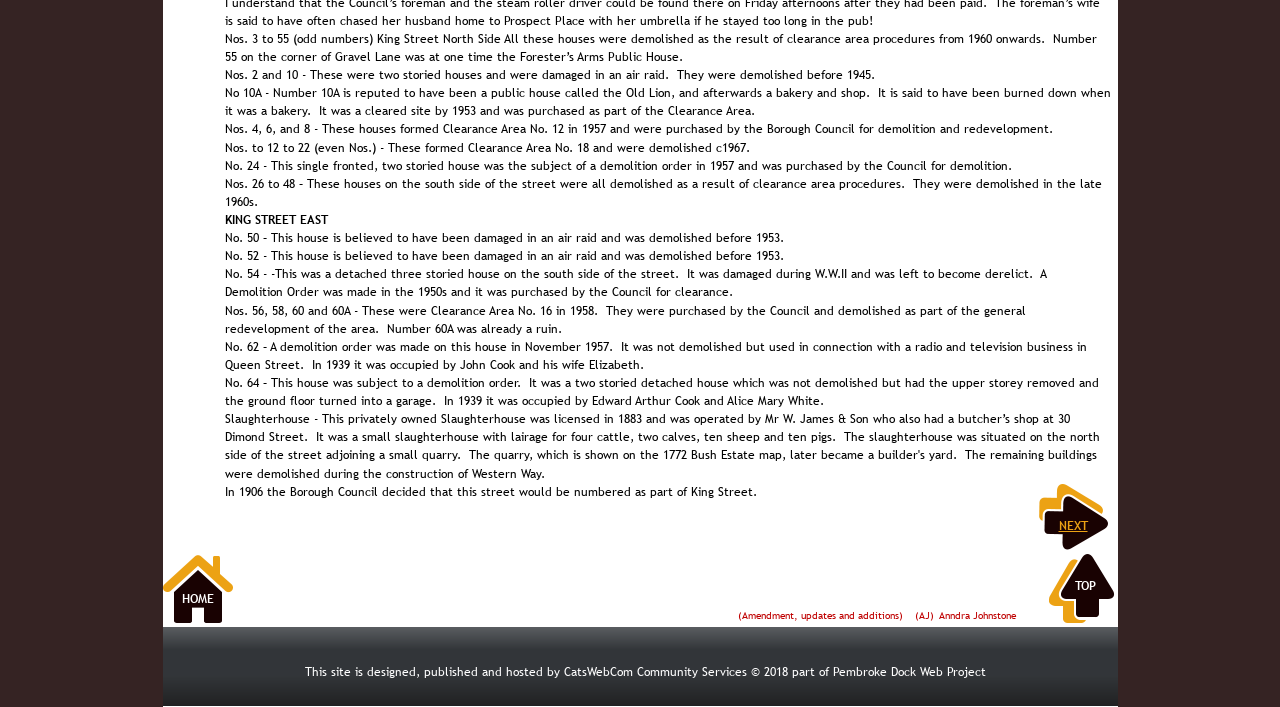What happened to the house at No. 64?
Please ensure your answer to the question is detailed and covers all necessary aspects.

The text states that the house at No. 64 was subject to a demolition order, but instead of being demolished, the upper storey was removed and the ground floor was turned into a garage.